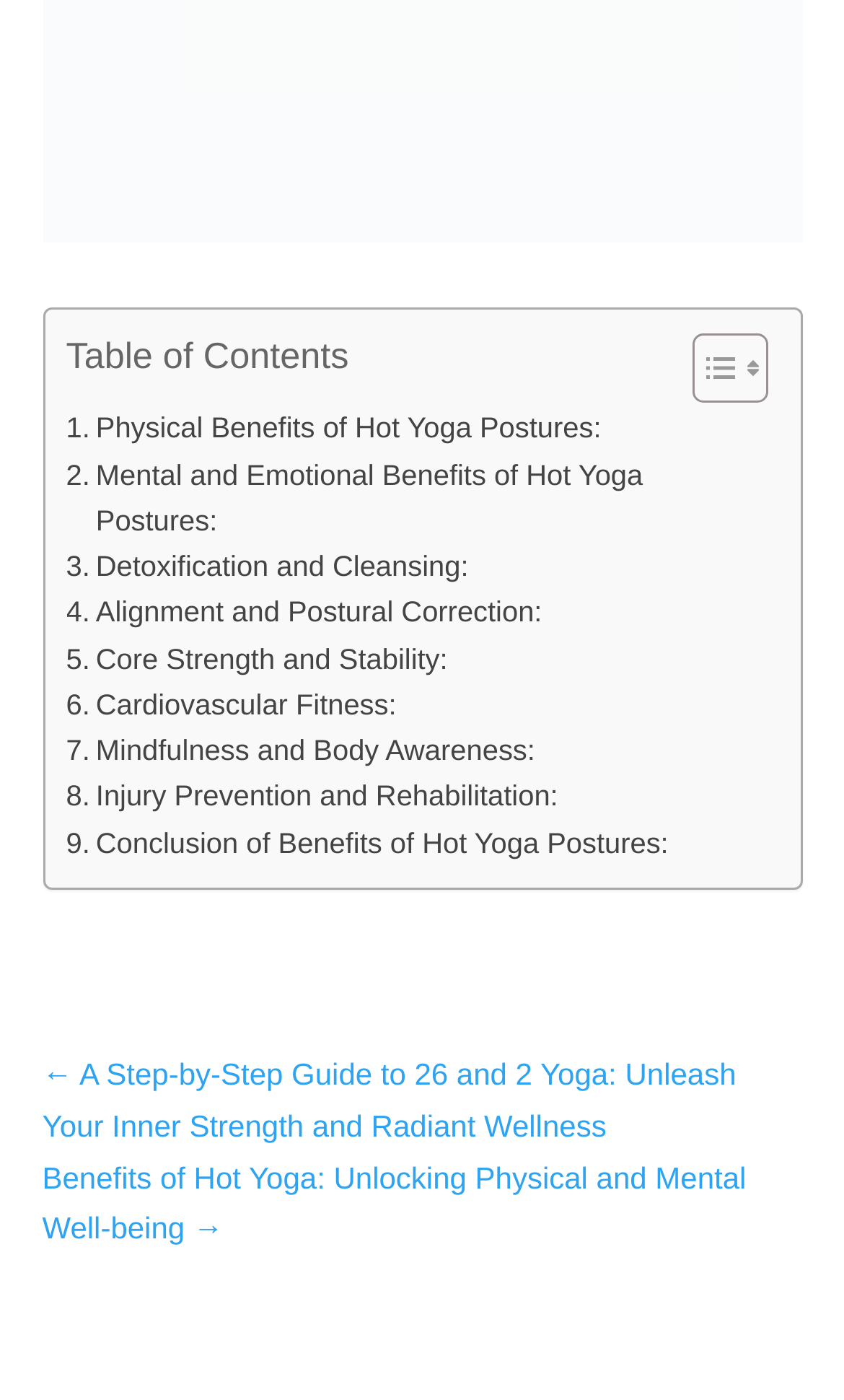Extract the bounding box coordinates of the UI element described by: "Toggle". The coordinates should include four float numbers ranging from 0 to 1, e.g., [left, top, right, bottom].

[0.781, 0.237, 0.896, 0.29]